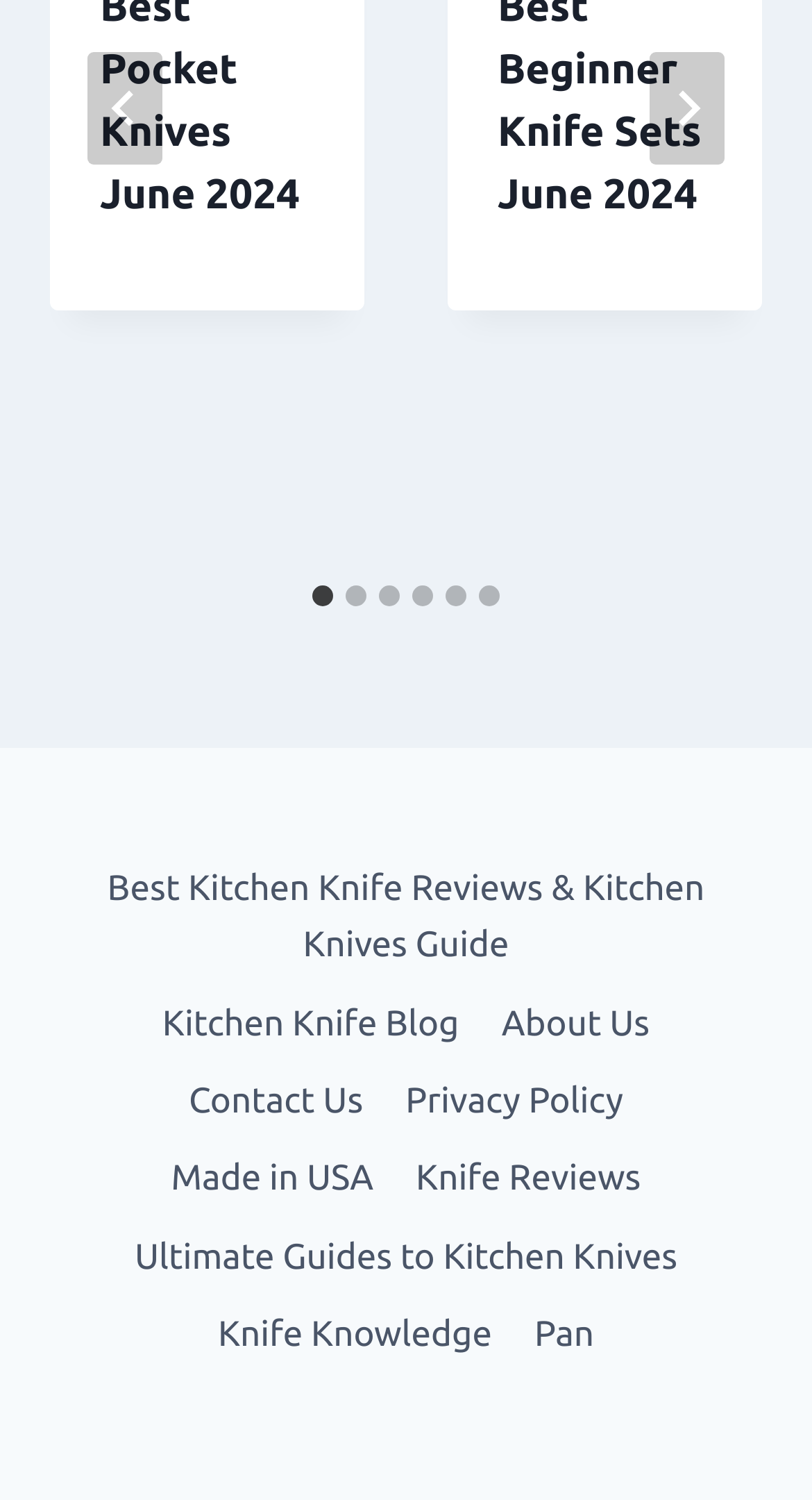Please determine the bounding box coordinates of the area that needs to be clicked to complete this task: 'Go to the last slide'. The coordinates must be four float numbers between 0 and 1, formatted as [left, top, right, bottom].

[0.108, 0.034, 0.2, 0.109]